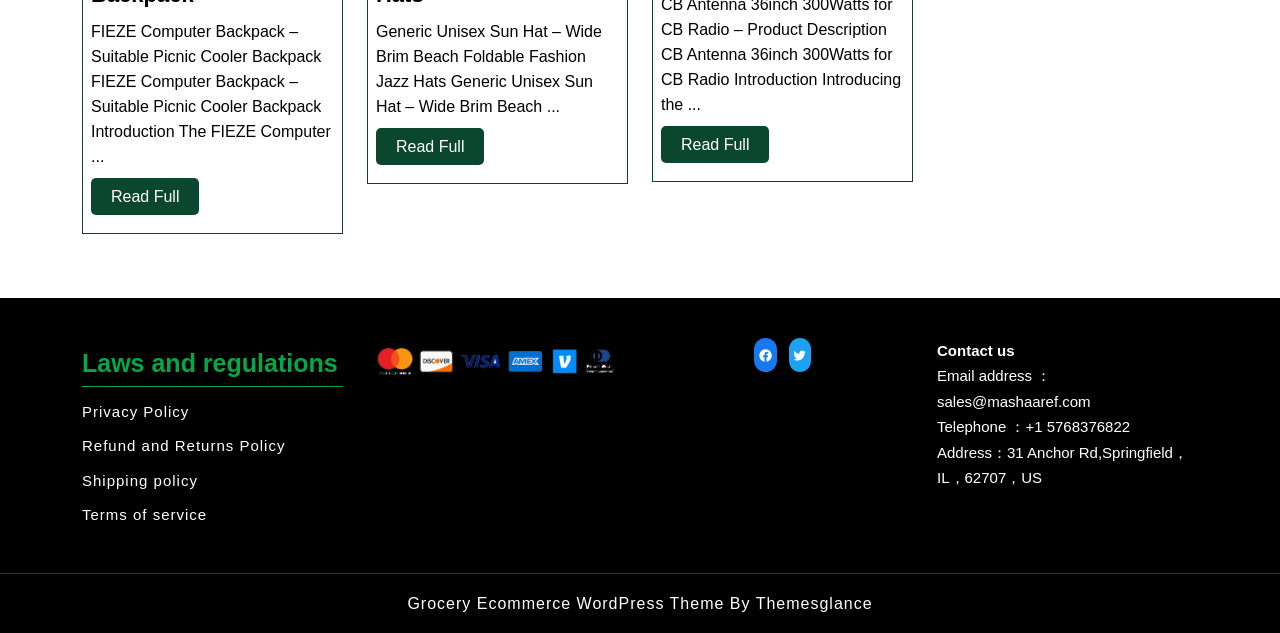What is the name of the computer backpack?
Using the information from the image, give a concise answer in one word or a short phrase.

FIEZE Computer Backpack